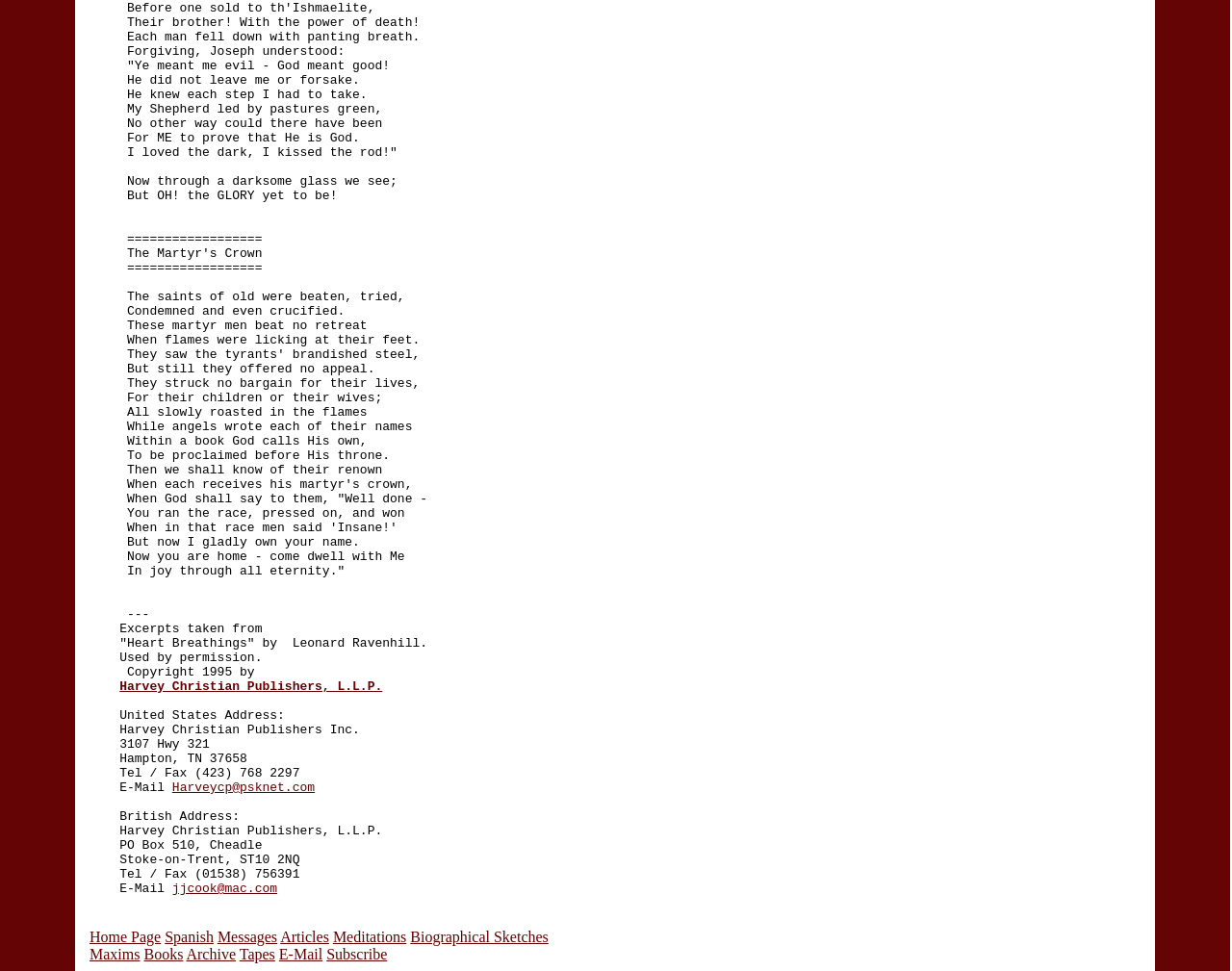Use a single word or phrase to answer the question:
What is the last link in the table row?

Subscribe